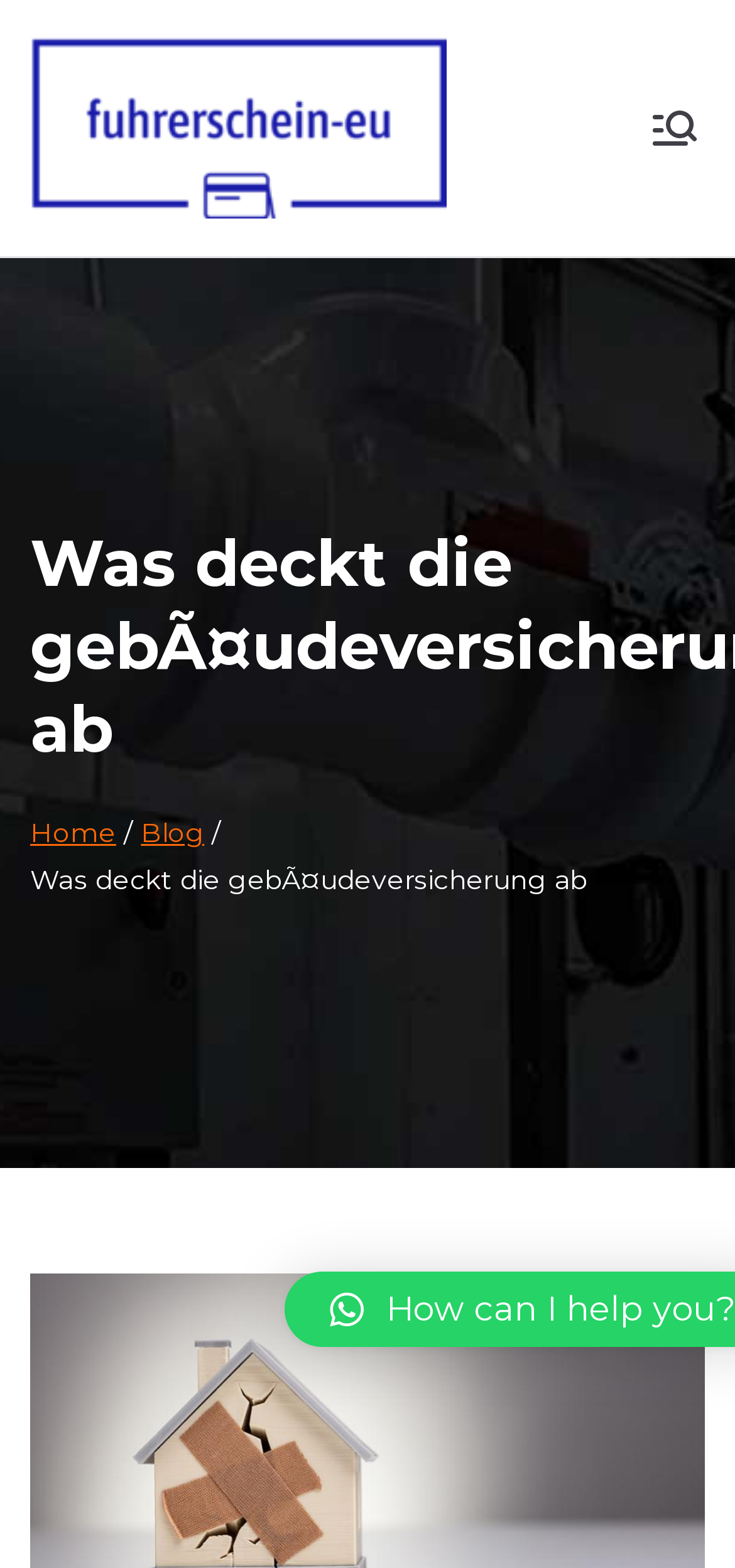What is the relationship between 'Führerschein kaufen legal' and the webpage?
Answer the question with as much detail as possible.

There are two instances of 'Führerschein kaufen legal' on the webpage, both of which are links. This suggests that 'Führerschein kaufen legal' is a related resource or webpage that users can access by clicking on these links.